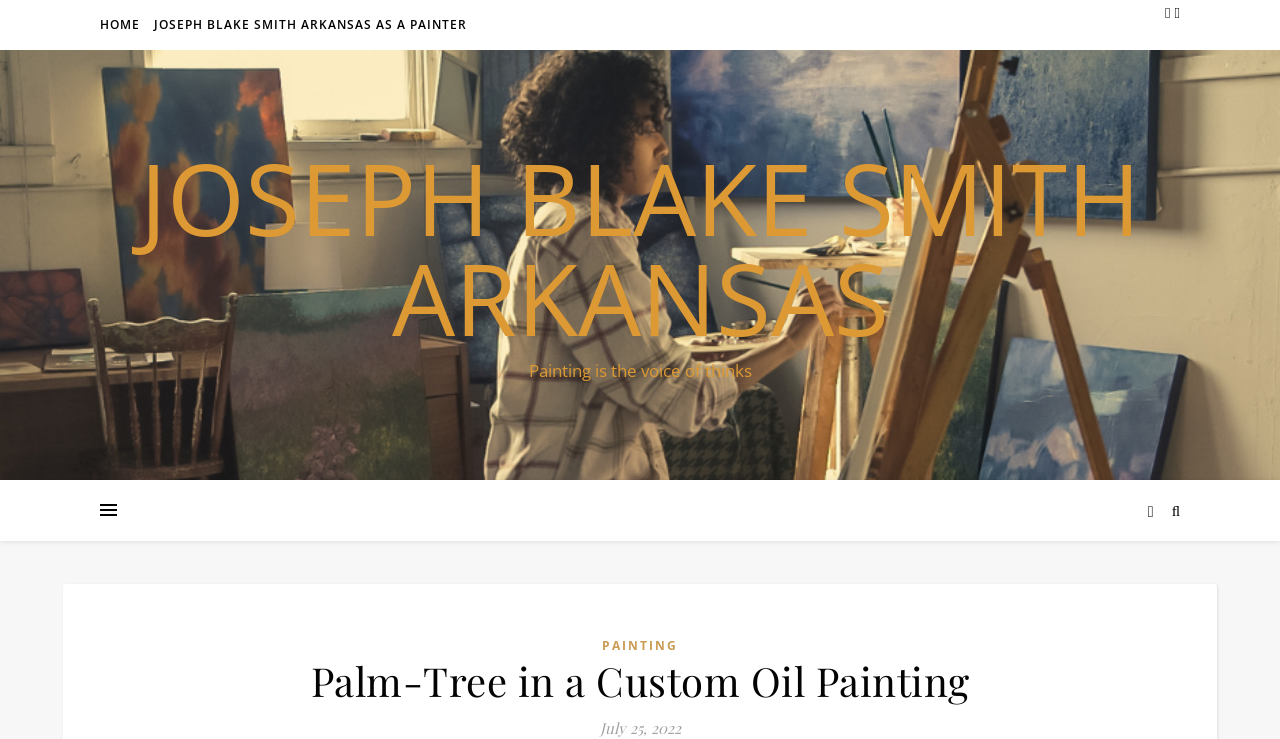What is the painter's name?
Provide a short answer using one word or a brief phrase based on the image.

Joseph Blake Smith